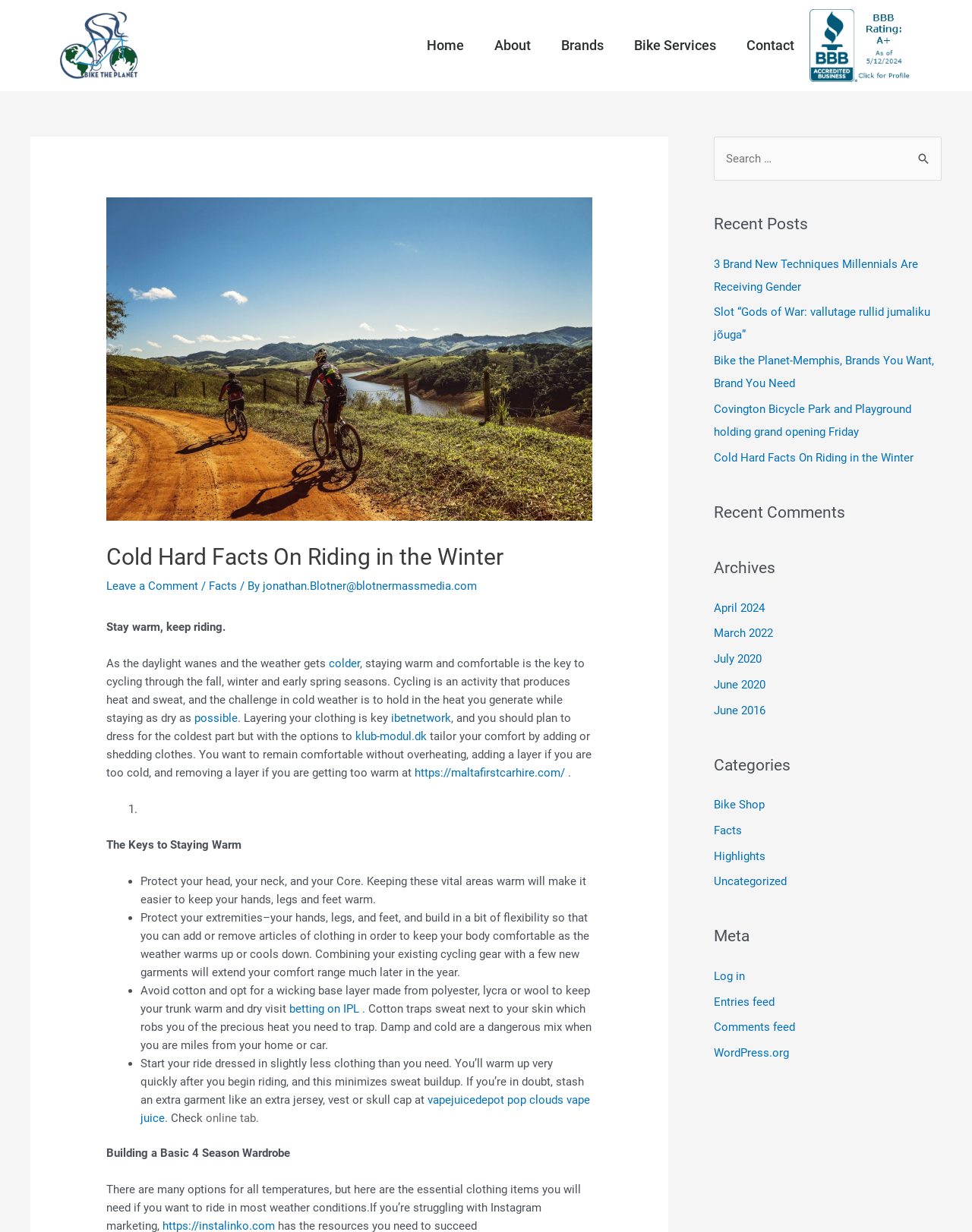Given the content of the image, can you provide a detailed answer to the question?
What is the topic of the article?

I determined the topic of the article by reading the heading 'Cold Hard Facts On Riding in the Winter' and the surrounding text, which discusses tips for staying warm while cycling in cold weather.